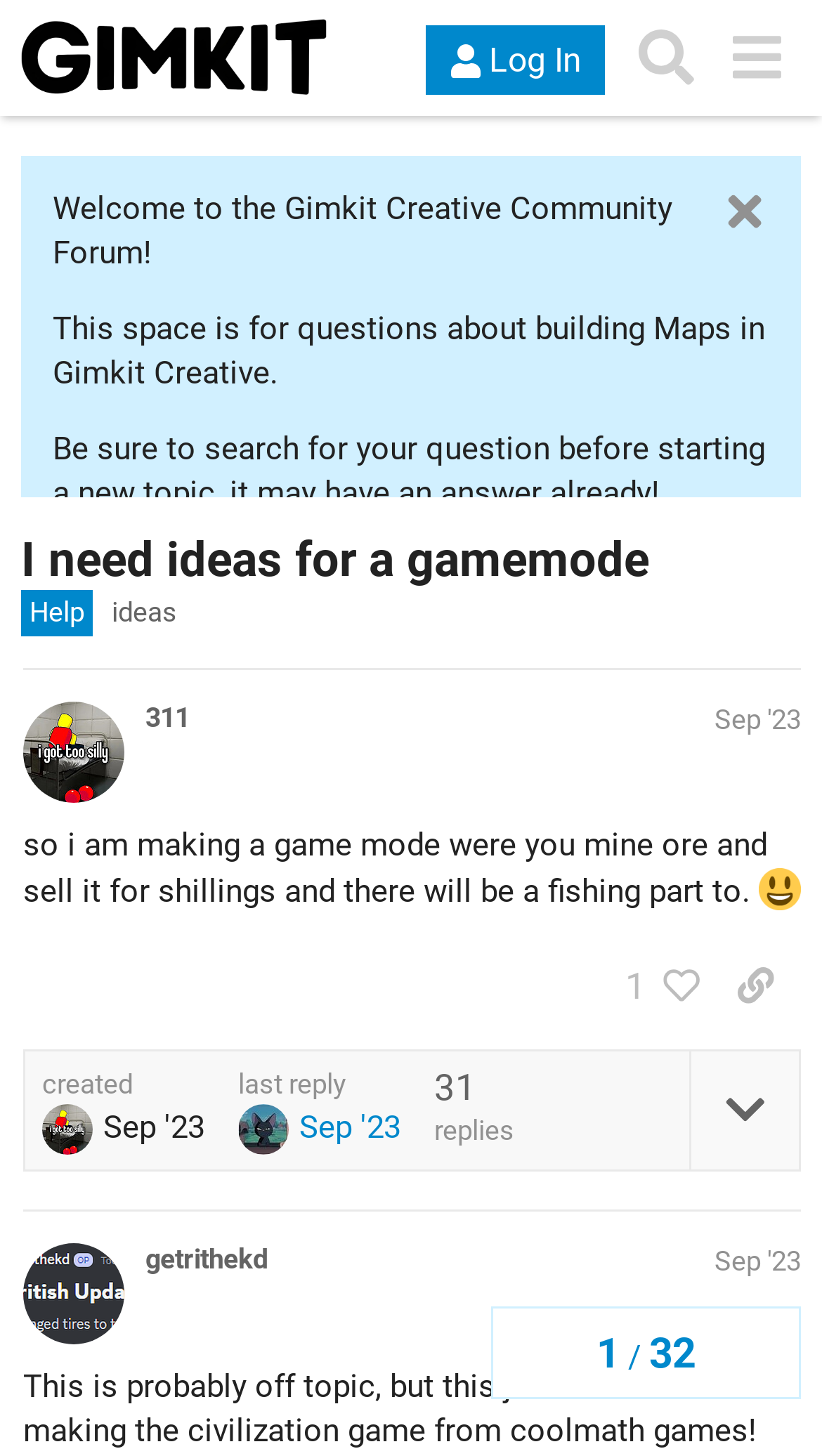Locate the bounding box of the UI element with the following description: "parent_node: Sep '23".

[0.29, 0.762, 0.364, 0.788]